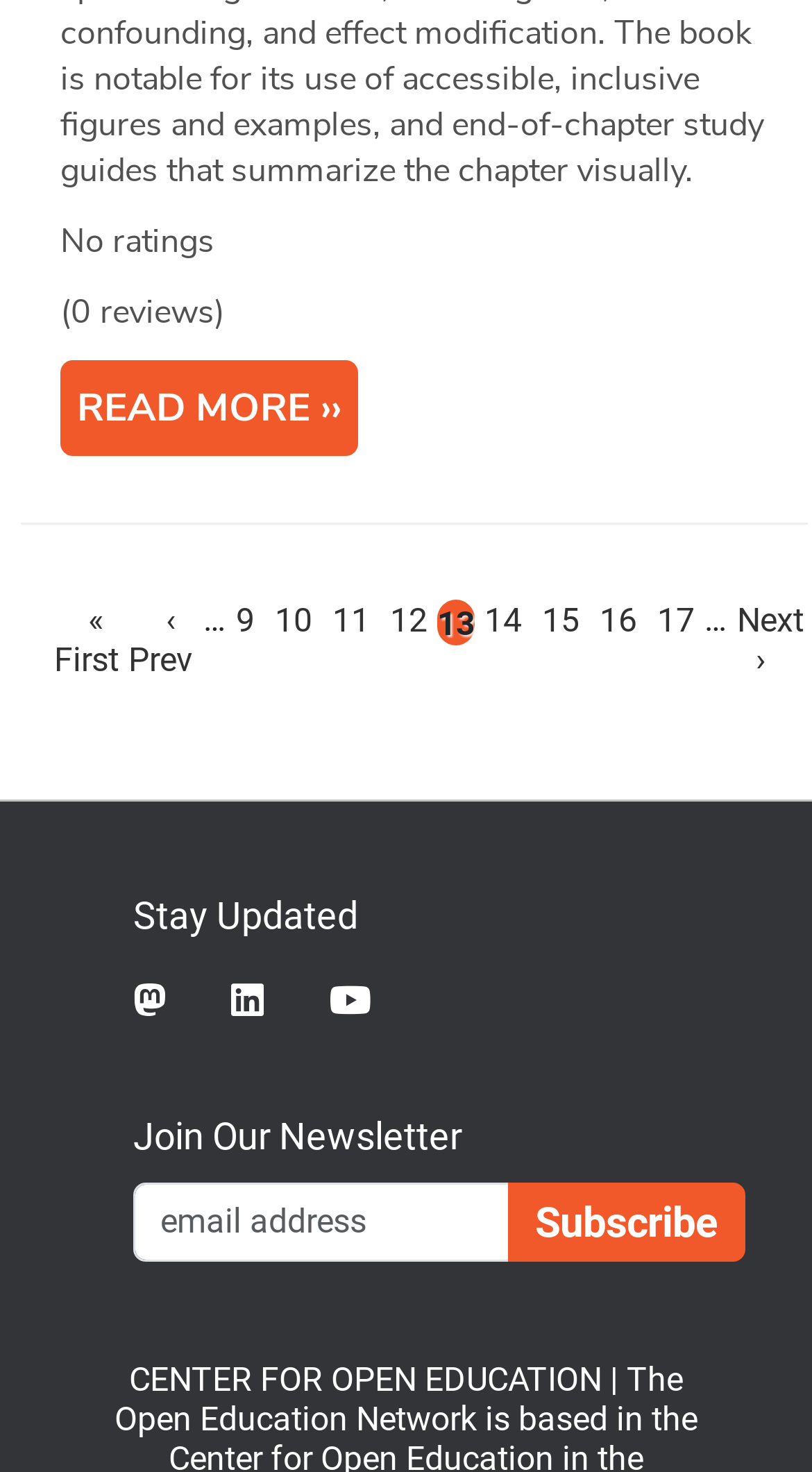Identify the bounding box coordinates for the UI element described by the following text: "12". Provide the coordinates as four float numbers between 0 and 1, in the format [left, top, right, bottom].

[0.468, 0.402, 0.538, 0.438]